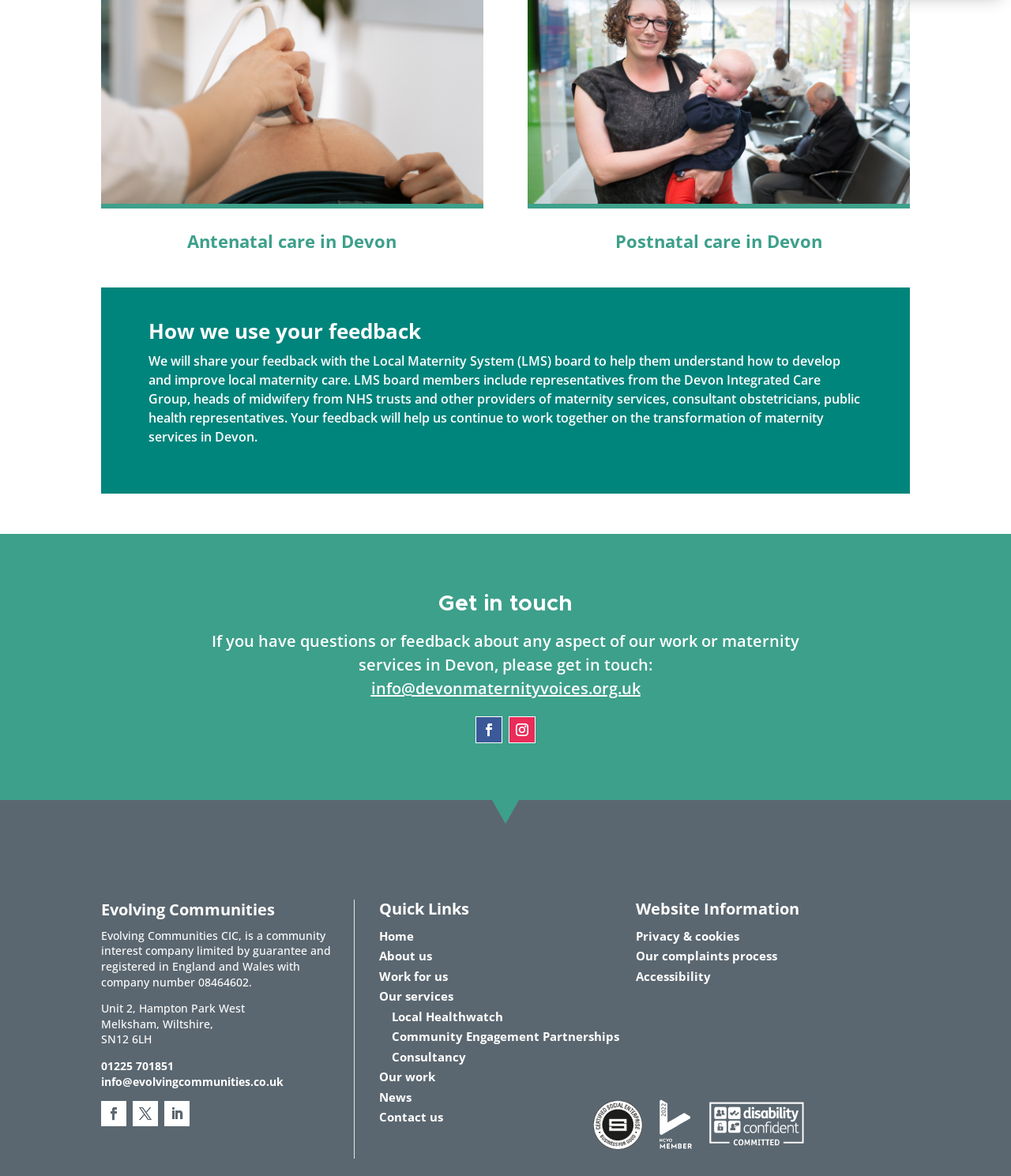Please find the bounding box coordinates of the section that needs to be clicked to achieve this instruction: "Click the link to get in touch".

[0.209, 0.536, 0.791, 0.574]